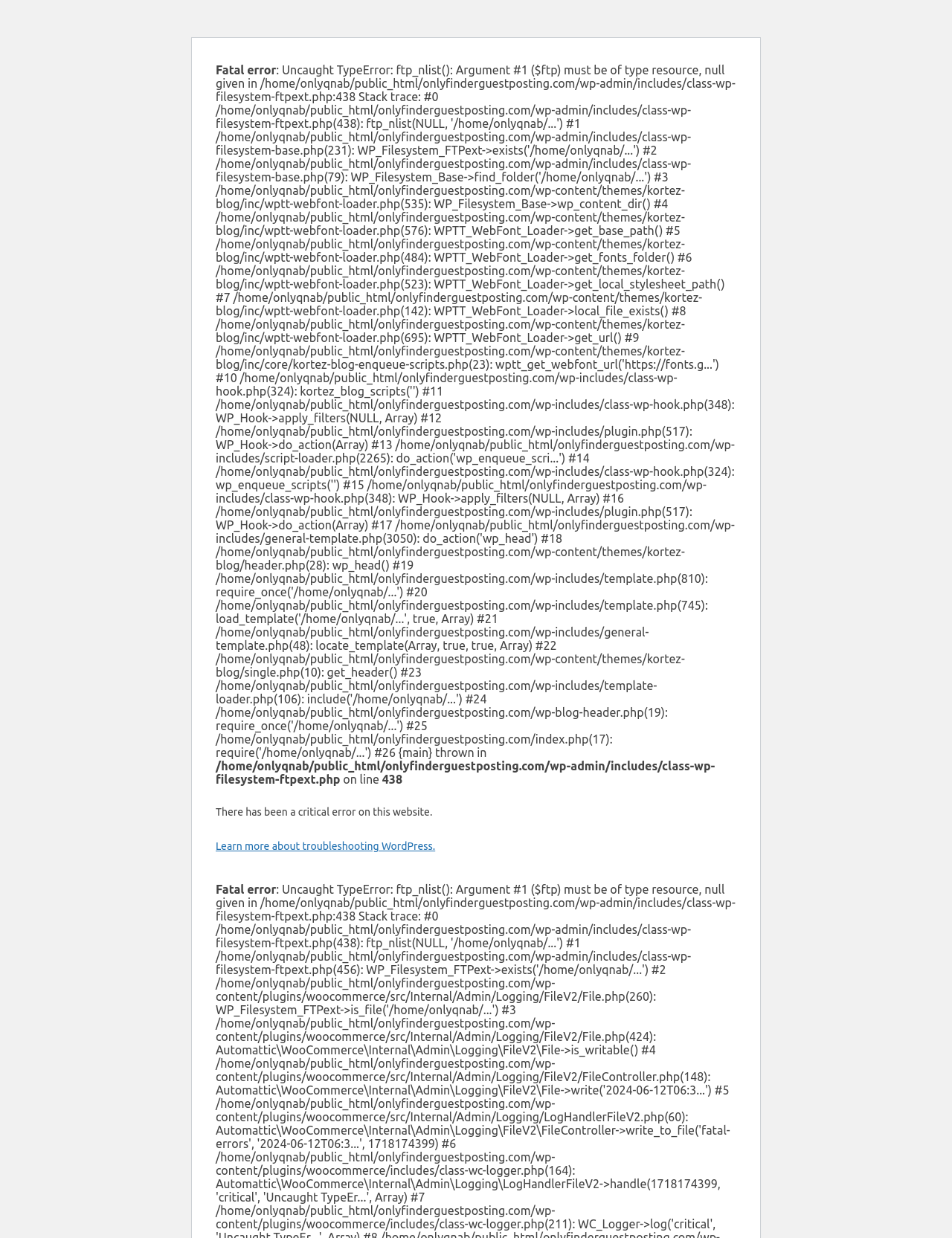What can the user do to troubleshoot the error?
Please ensure your answer is as detailed and informative as possible.

The webpage provides a link to 'Learn more about troubleshooting WordPress', which suggests that the user can click on this link to find more information and resources to help troubleshoot and resolve the critical error.